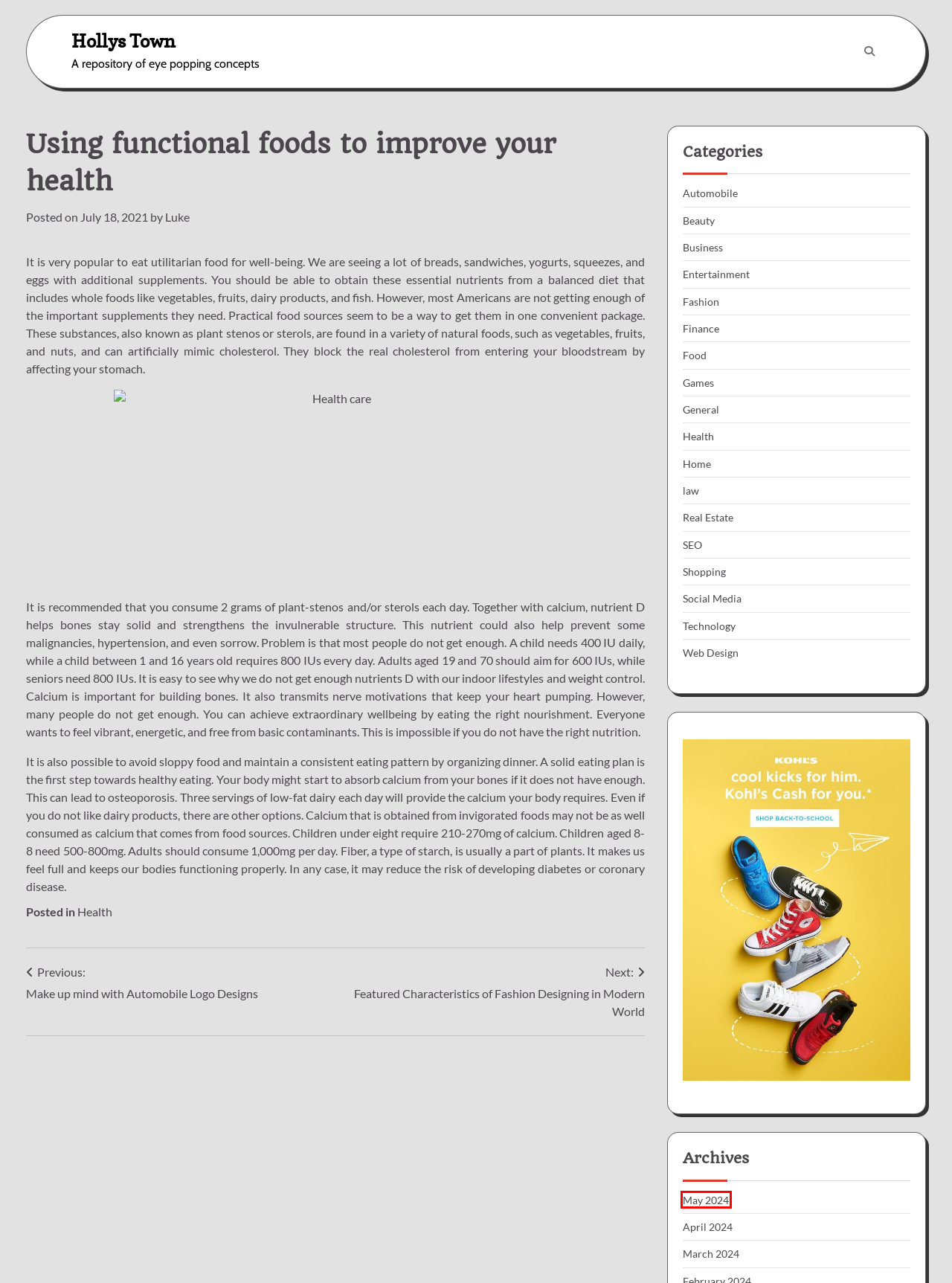You are given a webpage screenshot where a red bounding box highlights an element. Determine the most fitting webpage description for the new page that loads after clicking the element within the red bounding box. Here are the candidates:
A. Technology – Hollys Town
B. May 2024 – Hollys Town
C. Featured Characteristics of Fashion Designing in Modern World – Hollys Town
D. Shopping – Hollys Town
E. Games – Hollys Town
F. General – Hollys Town
G. SEO – Hollys Town
H. Home – Hollys Town

B